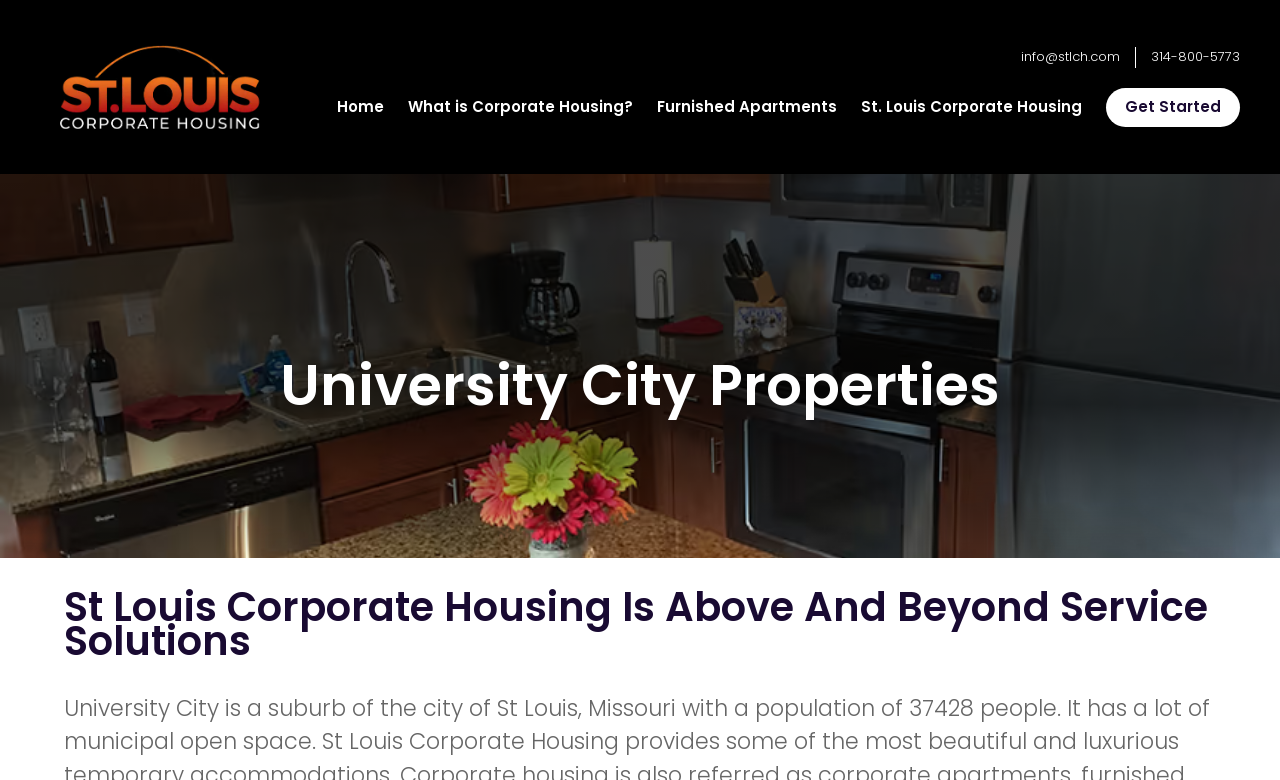Identify and provide the bounding box coordinates of the UI element described: "St. Louis Corporate Housing". The coordinates should be formatted as [left, top, right, bottom], with each number being a float between 0 and 1.

[0.672, 0.124, 0.845, 0.151]